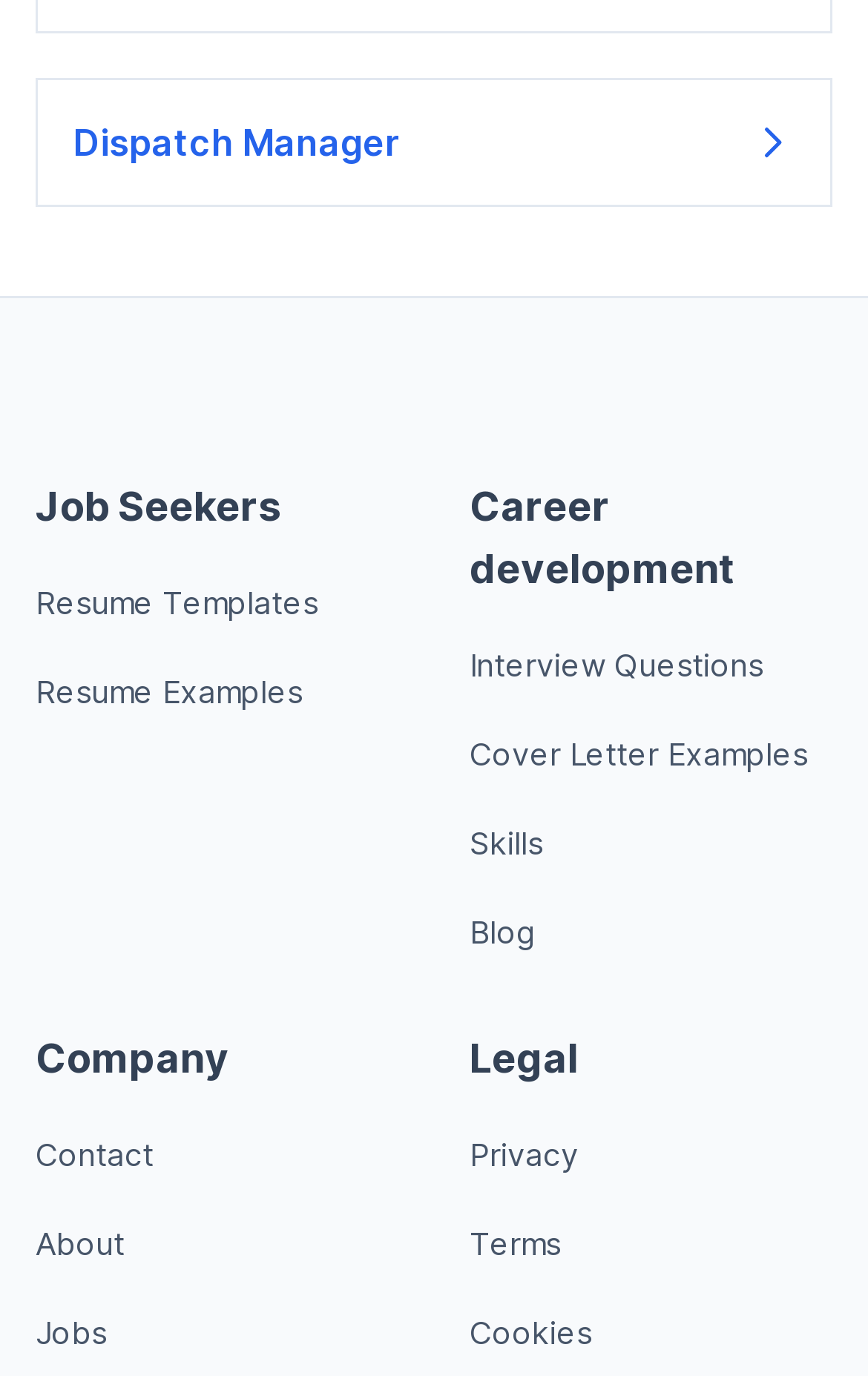Show the bounding box coordinates of the element that should be clicked to complete the task: "View Chapter 2 Literature Search essay".

None